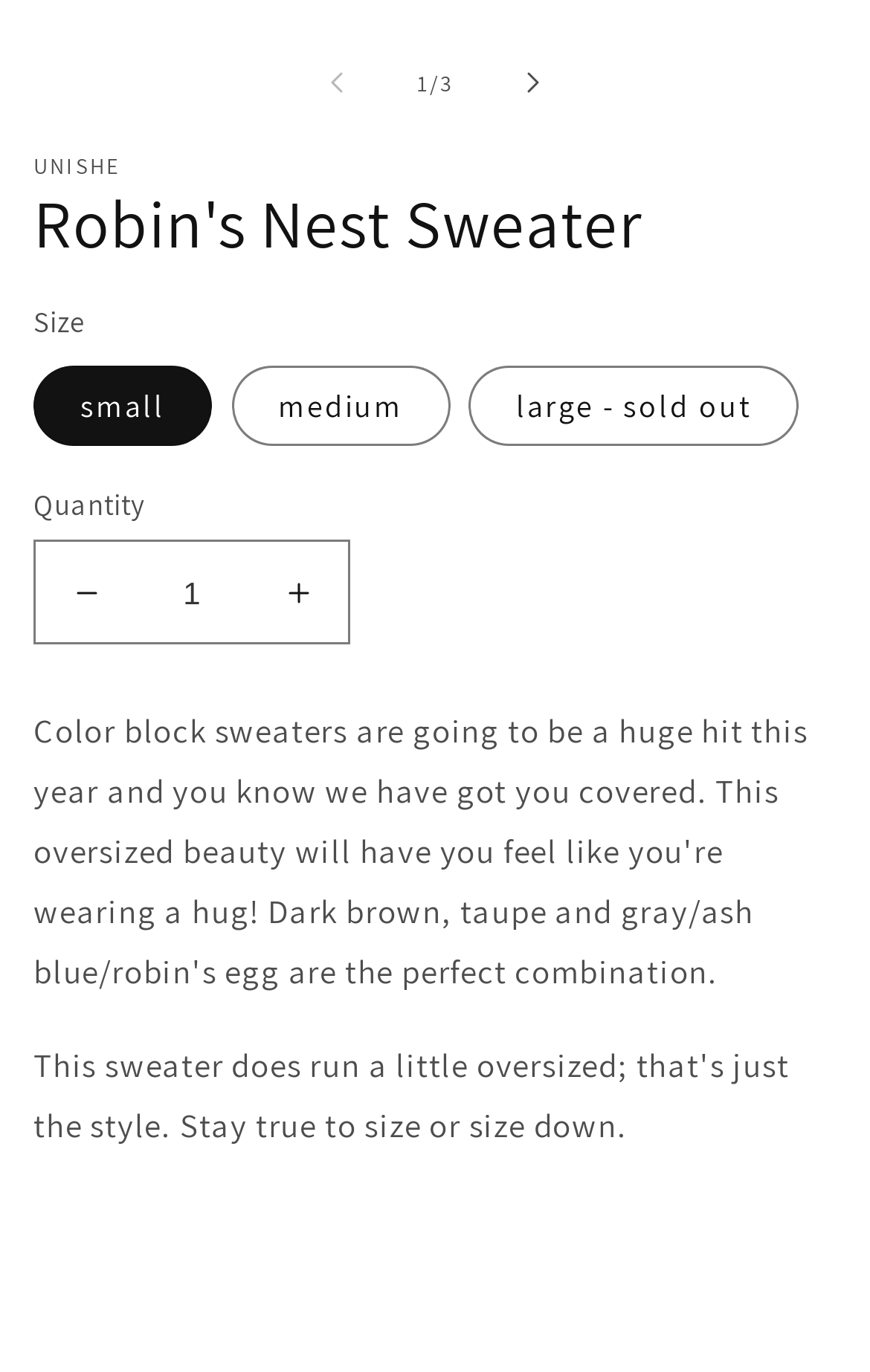Based on the element description: "parent_node: 1 aria-label="Slide right" name="next"", identify the bounding box coordinates for this UI element. The coordinates must be four float numbers between 0 and 1, listed as [left, top, right, bottom].

[0.556, 0.025, 0.669, 0.096]